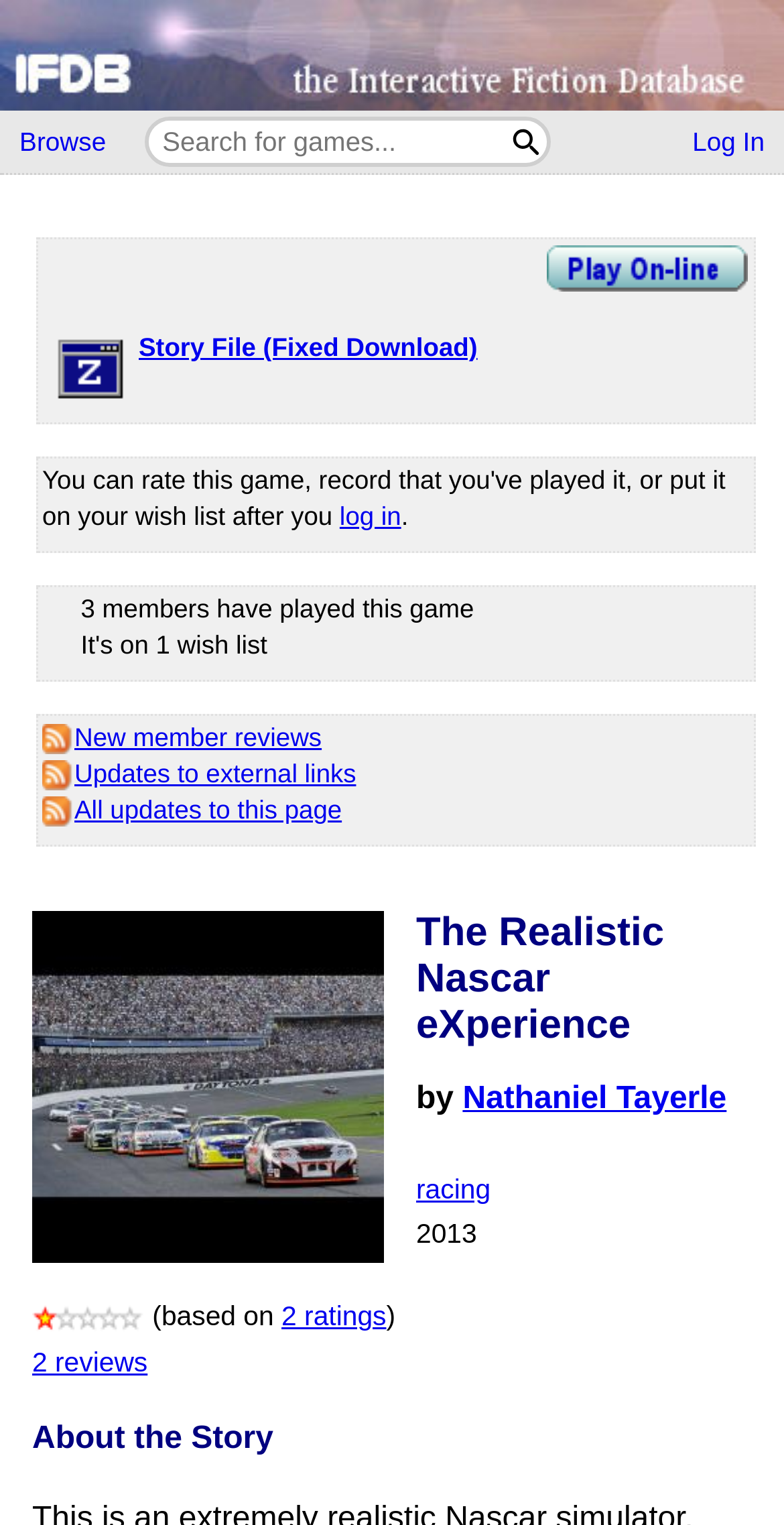Locate the bounding box coordinates of the UI element described by: "log in". Provide the coordinates as four float numbers between 0 and 1, formatted as [left, top, right, bottom].

[0.433, 0.328, 0.512, 0.348]